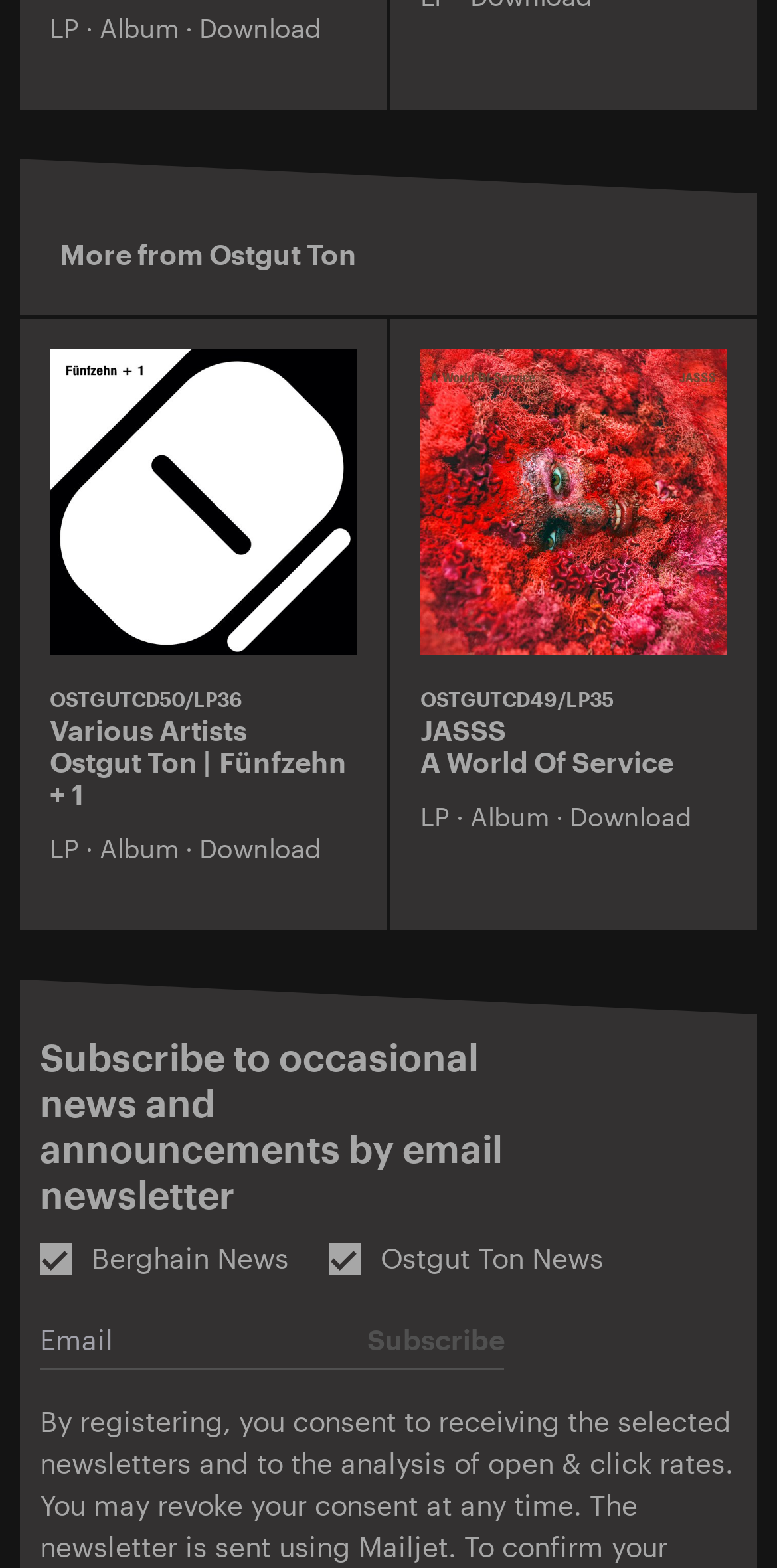What is the text above the checkboxes?
Please provide a single word or phrase based on the screenshot.

Subscribe to occasional news and announcements by email newsletter